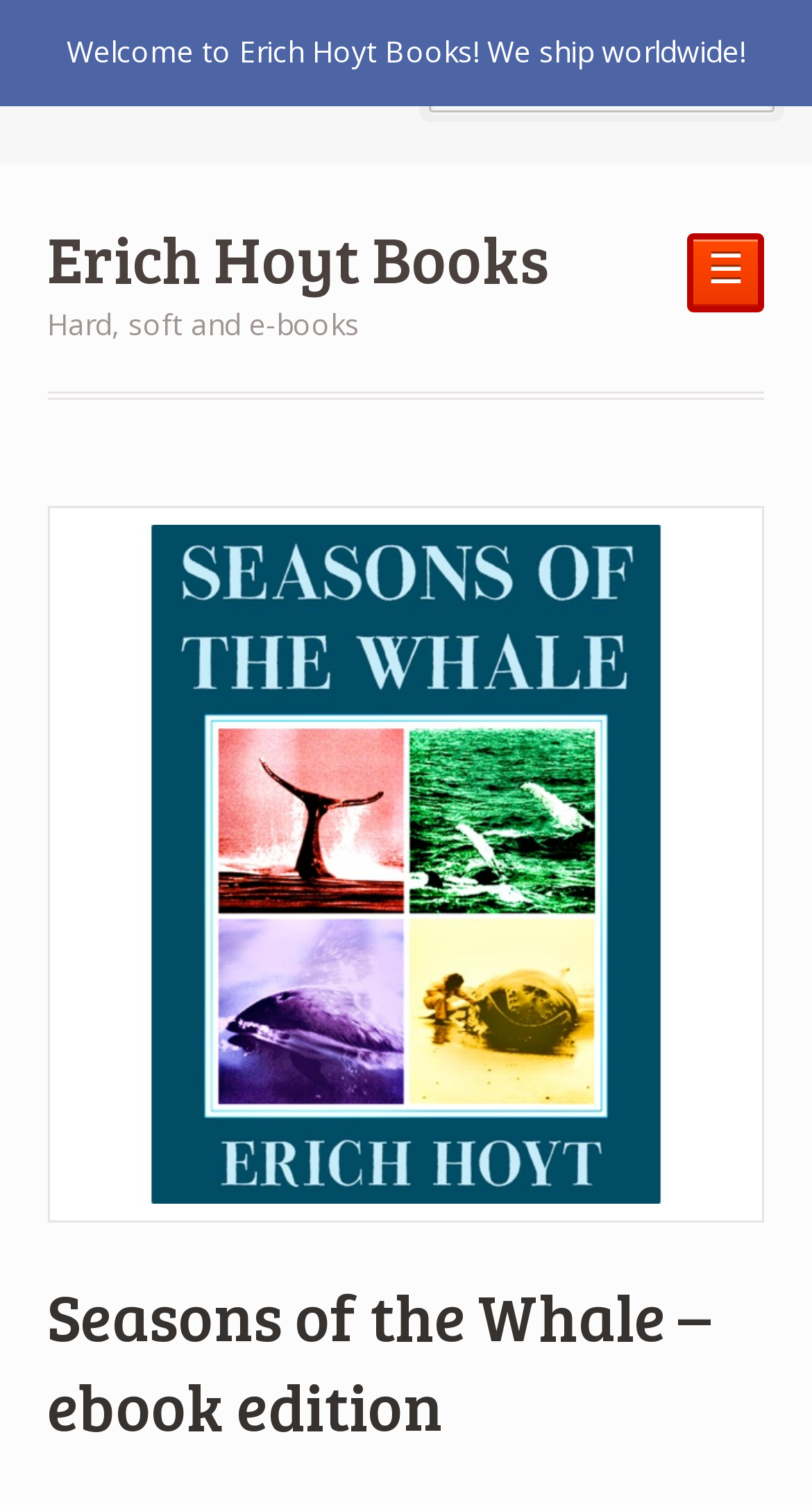Provide a brief response in the form of a single word or phrase:
What is the price of the ebook?

£0